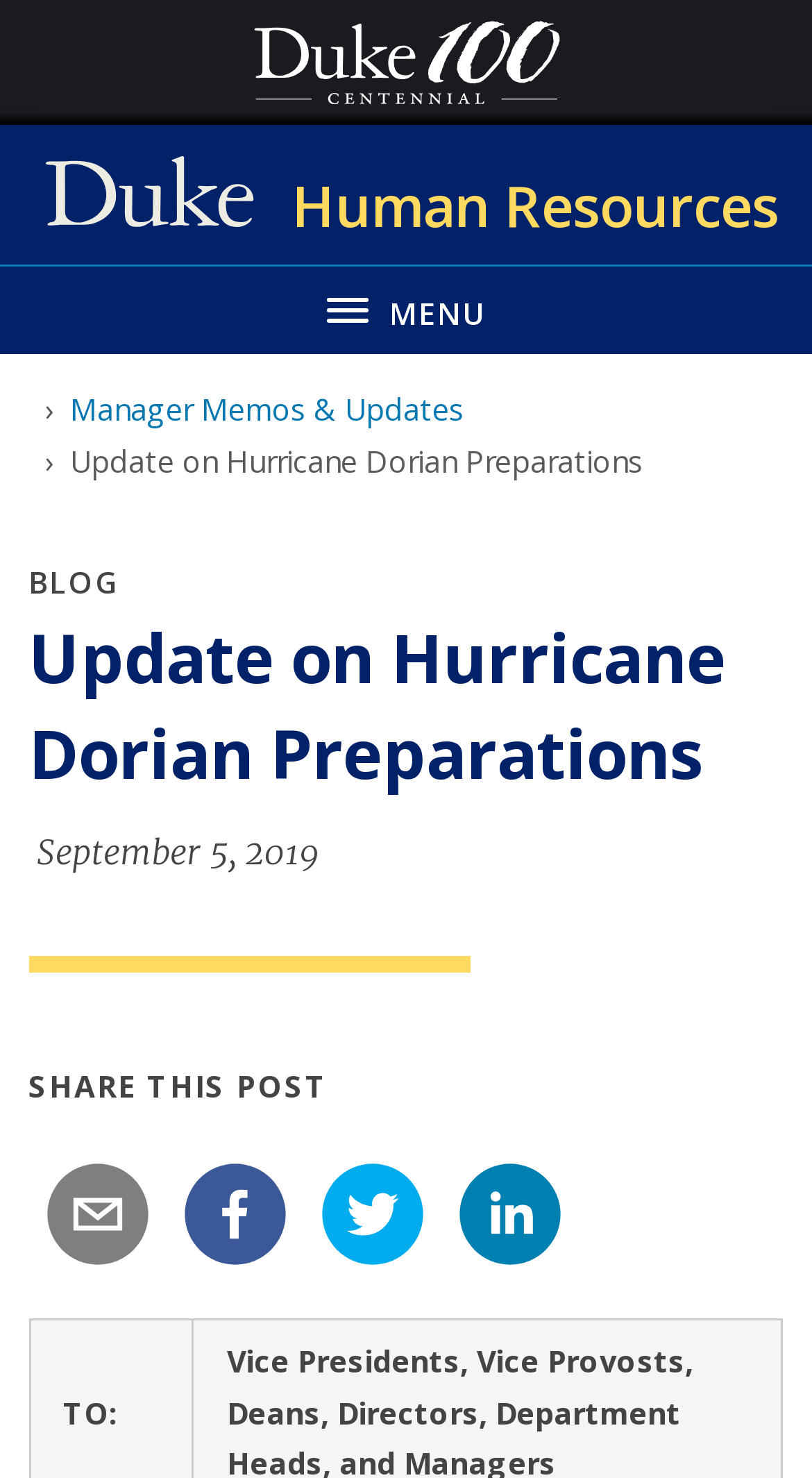Respond with a single word or phrase for the following question: 
What is the date of the update?

September 5, 2019